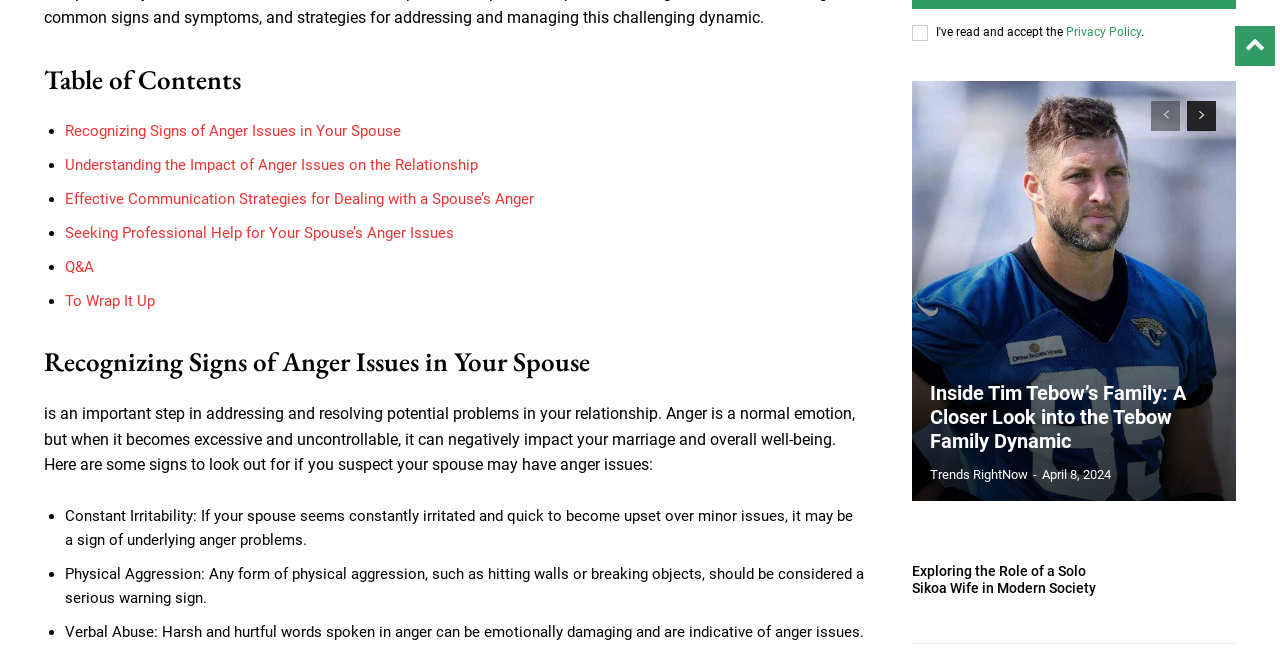Identify the bounding box coordinates of the area that should be clicked in order to complete the given instruction: "Go to 'Inside Tim Tebow’s Family: A Closer Look into the Tebow Family Dynamic'". The bounding box coordinates should be four float numbers between 0 and 1, i.e., [left, top, right, bottom].

[0.727, 0.583, 0.954, 0.693]